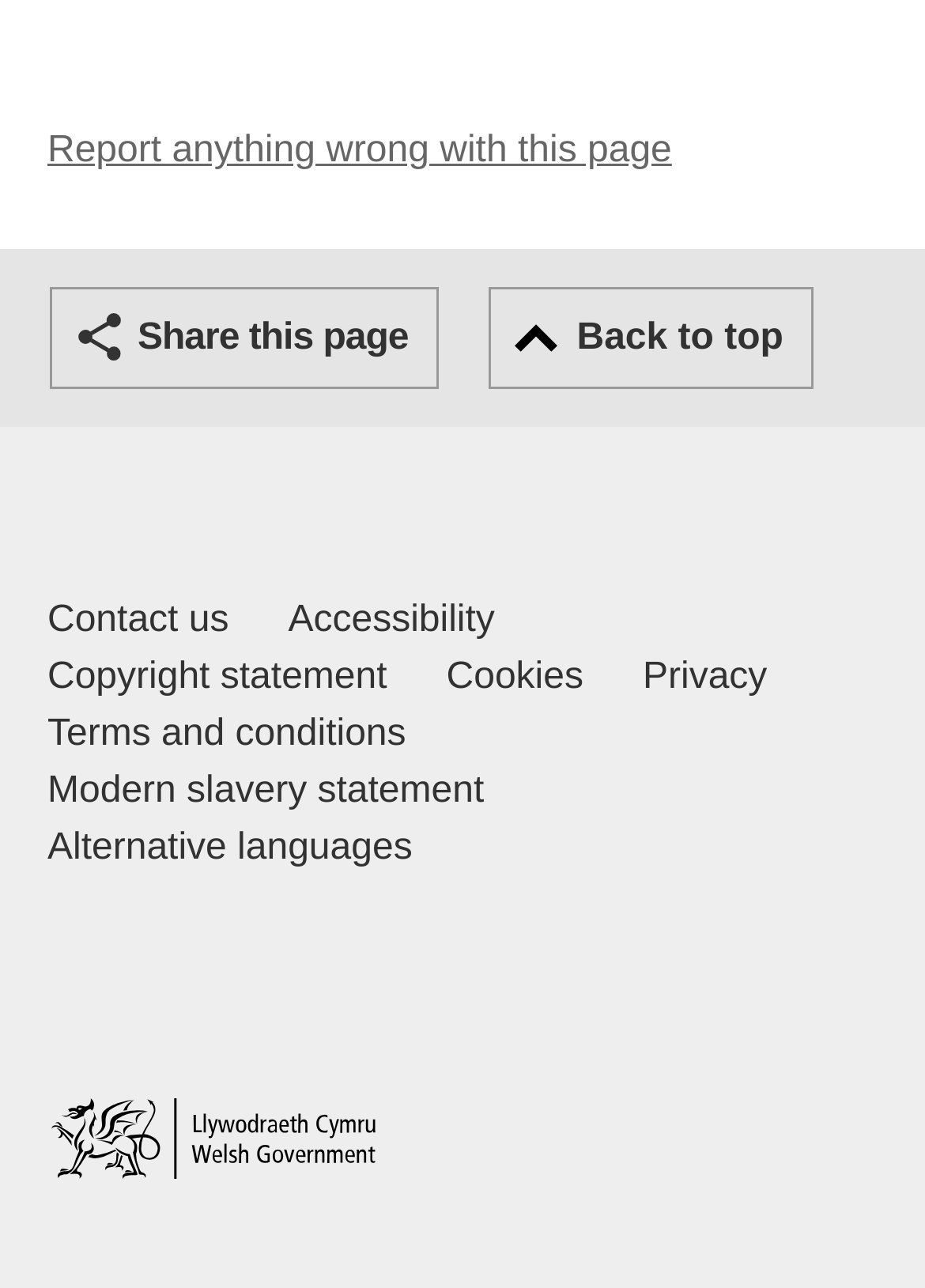Please provide a detailed answer to the question below by examining the image:
How many links are present in the footer navigation?

The footer navigation element contains 7 links, including 'Contact us', 'Accessibility', 'Copyright statement', 'Cookies', 'Privacy', 'Terms and conditions', and 'Modern slavery statement'.